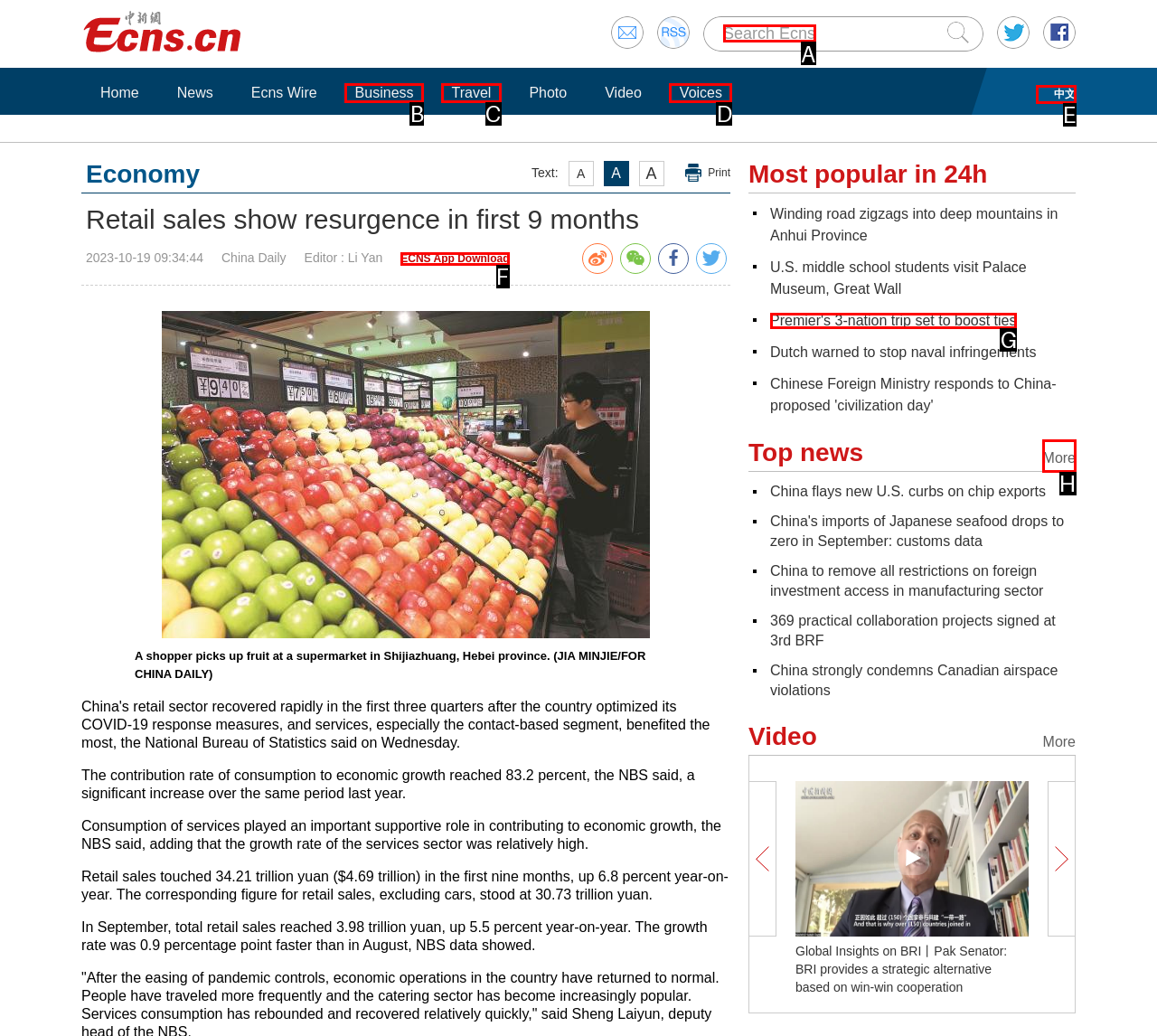Indicate which lettered UI element to click to fulfill the following task: Search Ecns
Provide the letter of the correct option.

A